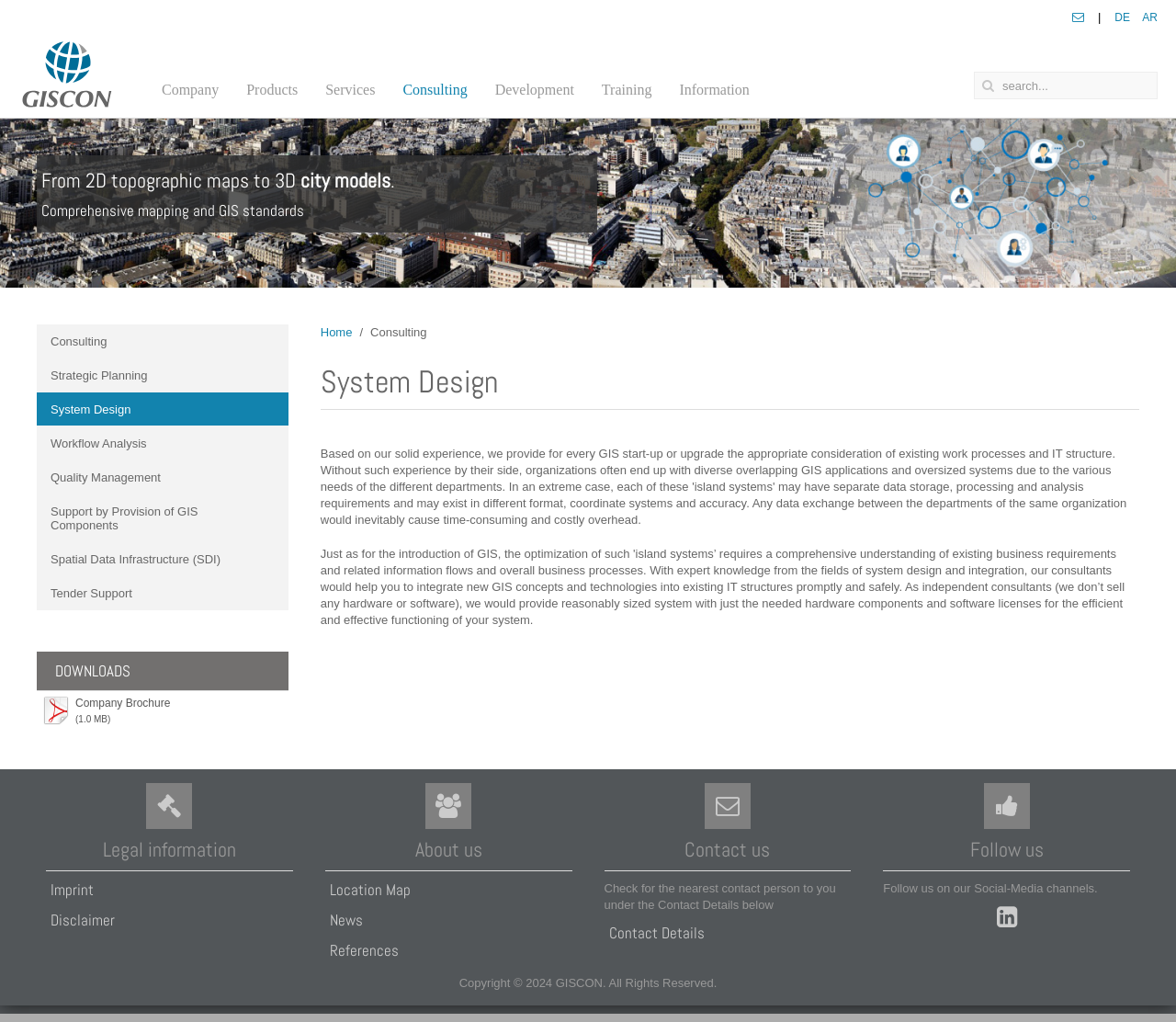What is the company name of the logo on the top left?
Respond to the question with a single word or phrase according to the image.

GISCON